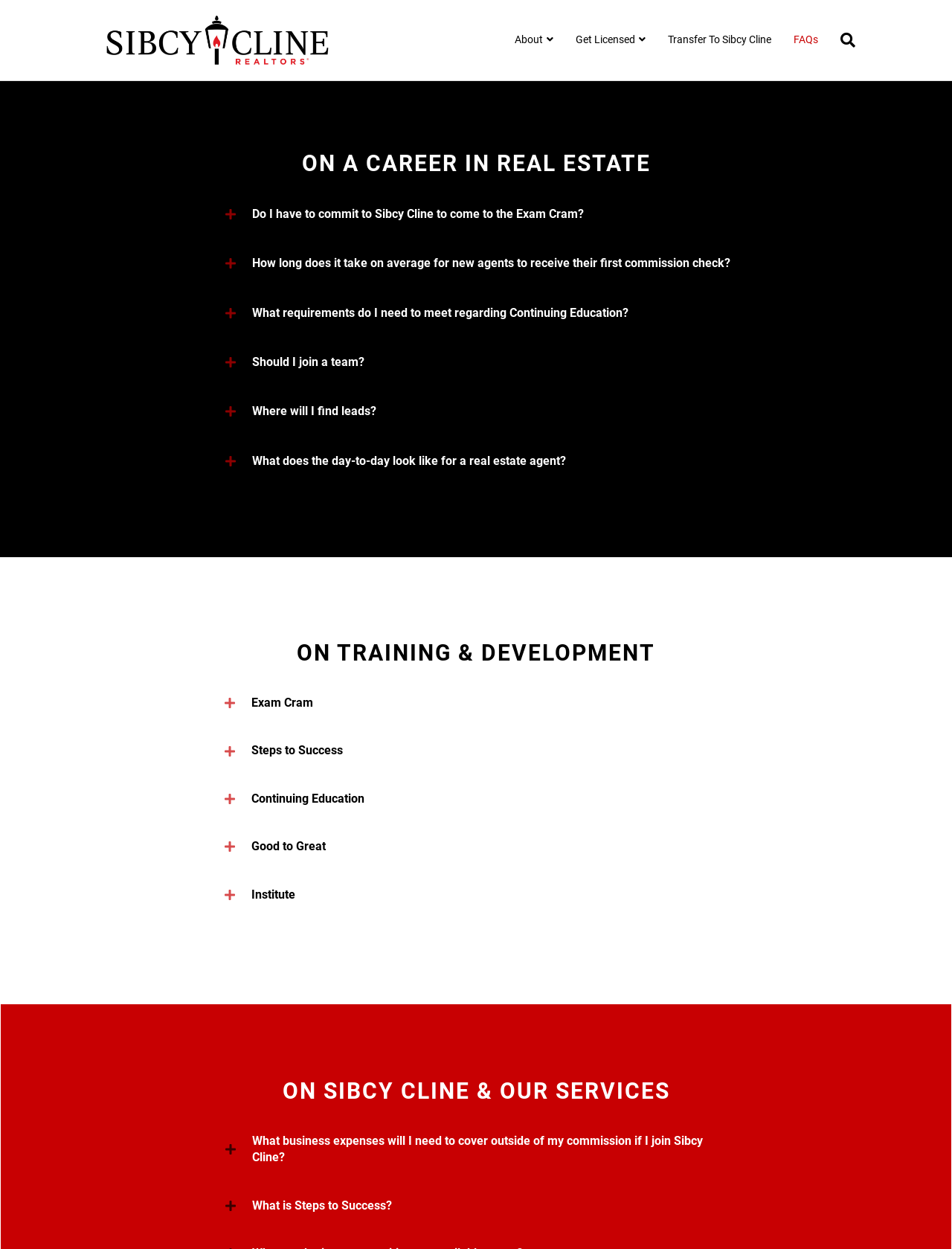What is Steps to Success?
Please provide a single word or phrase answer based on the image.

Training program